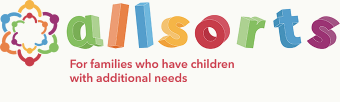Respond concisely with one word or phrase to the following query:
What is the focus of the organization?

Supporting families with children with additional needs